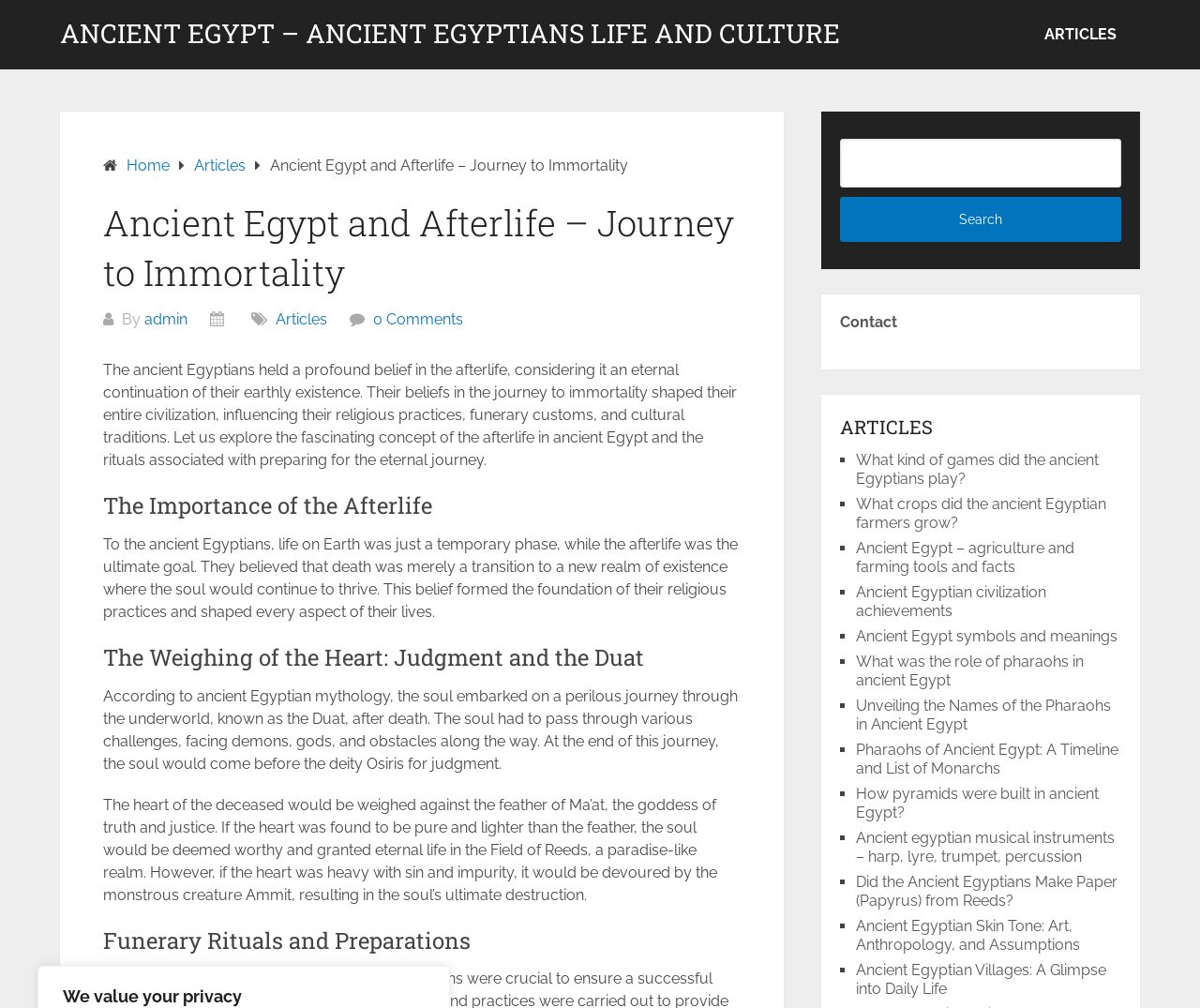Determine the bounding box coordinates of the target area to click to execute the following instruction: "Go to the 'Home' page."

[0.105, 0.155, 0.141, 0.173]